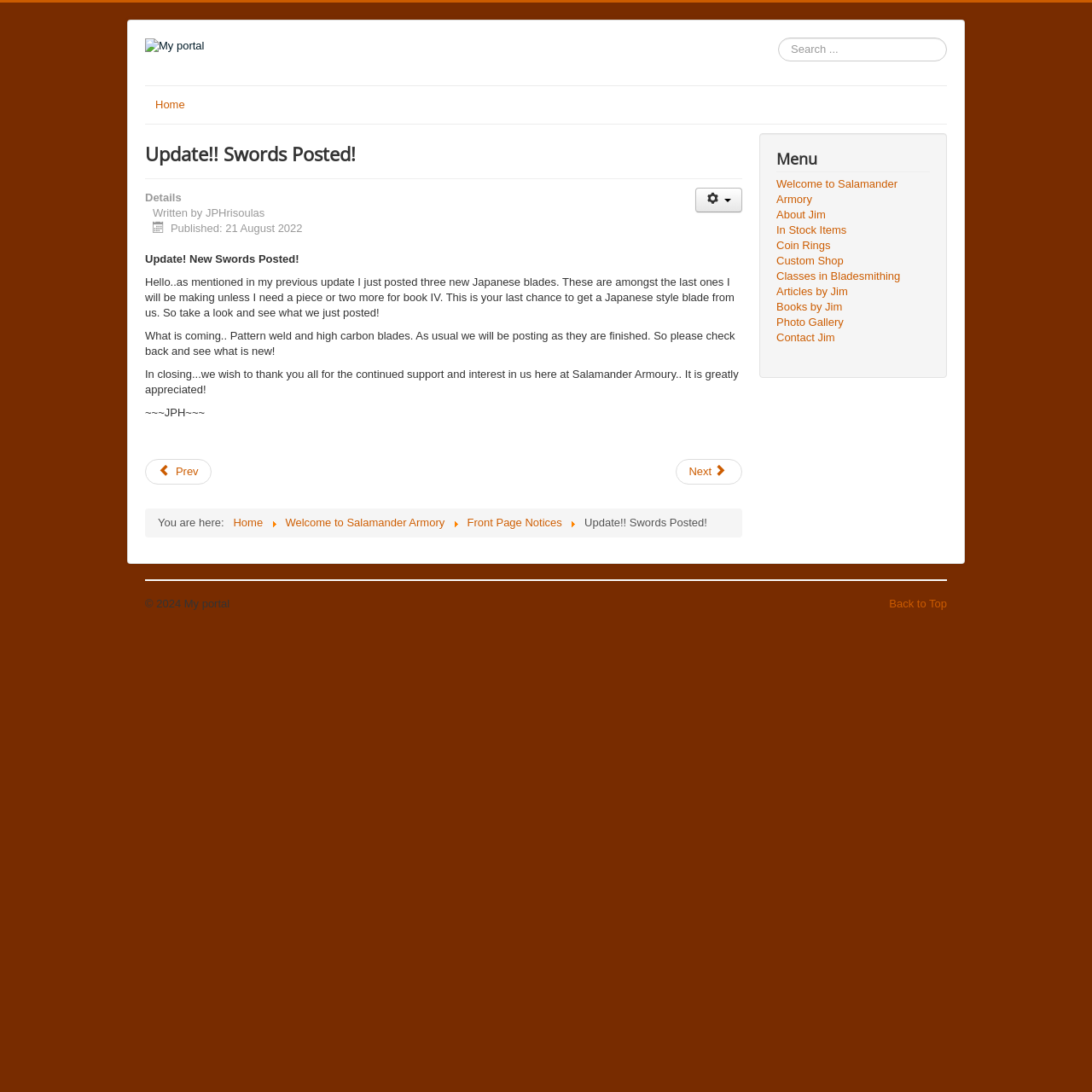Provide a one-word or brief phrase answer to the question:
What is the name of the website?

My portal